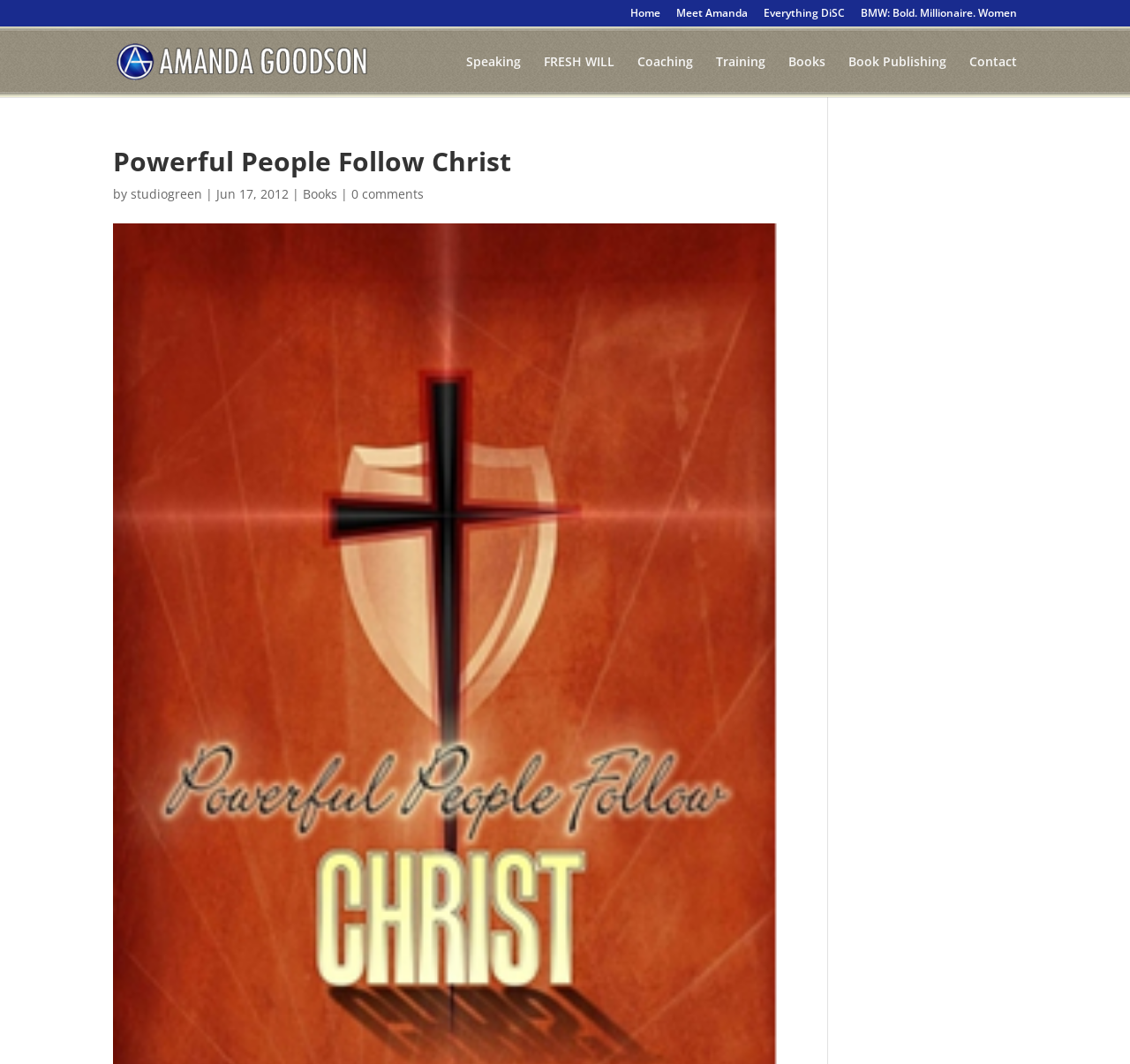How many categories are listed under the main heading?
Can you provide a detailed and comprehensive answer to the question?

I looked at the links under the main heading 'Powerful People Follow Christ' and counted them, which are 'Speaking', 'FRESH WILL', 'Coaching', 'Training', 'Books', 'Book Publishing', and 'Contact', so there are 7 categories in total.